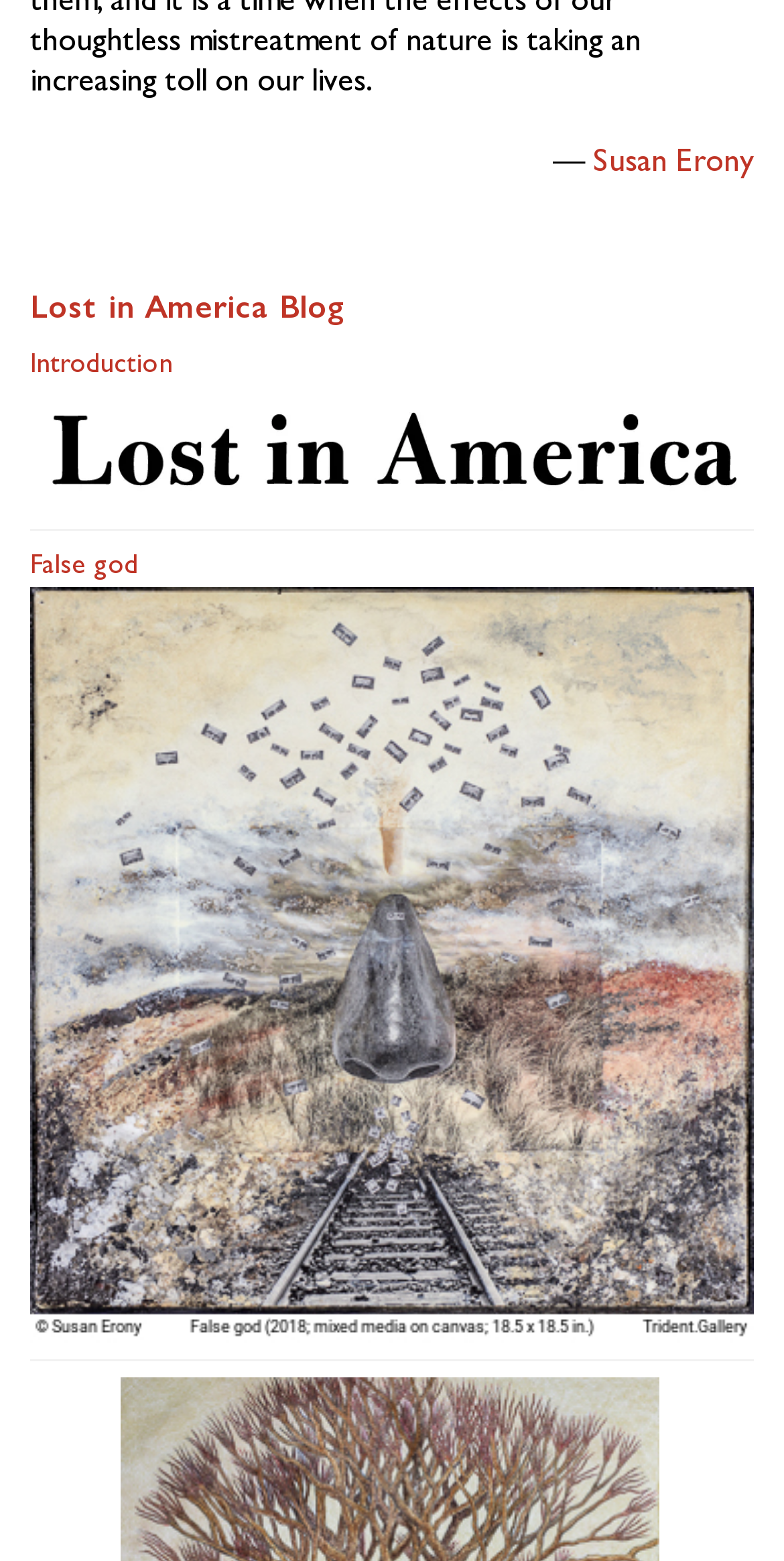Observe the image and answer the following question in detail: What is the name of the author?

The name 'Susan Erony' is found as a link on the webpage, which suggests that it might be the author's name.